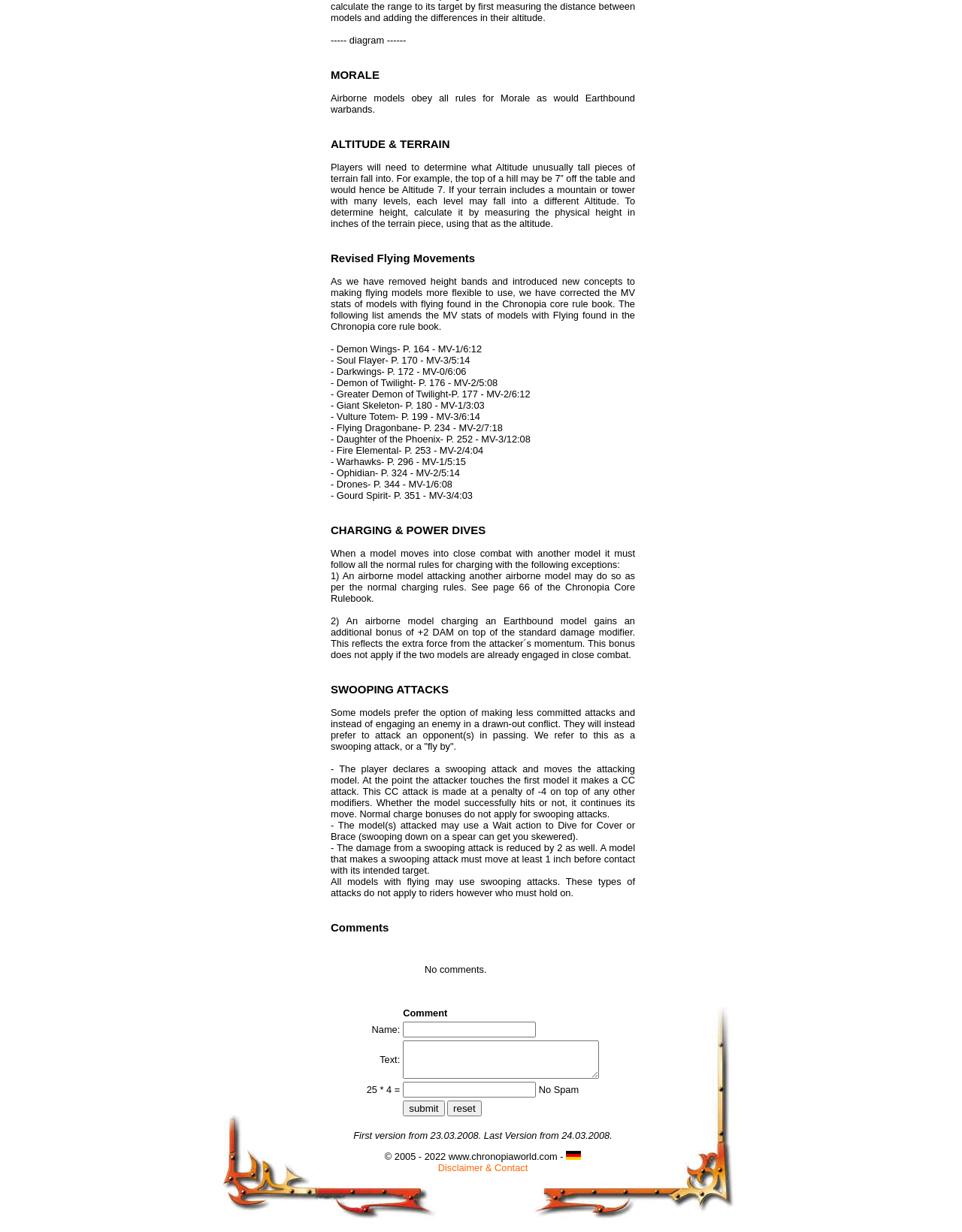What is the minimum movement required for a model to make a swooping attack?
Please respond to the question thoroughly and include all relevant details.

According to the webpage, a model that makes a swooping attack must move at least 1 inch before contact with its intended target. This means that the model must move a minimum of 1 inch before making the attack.